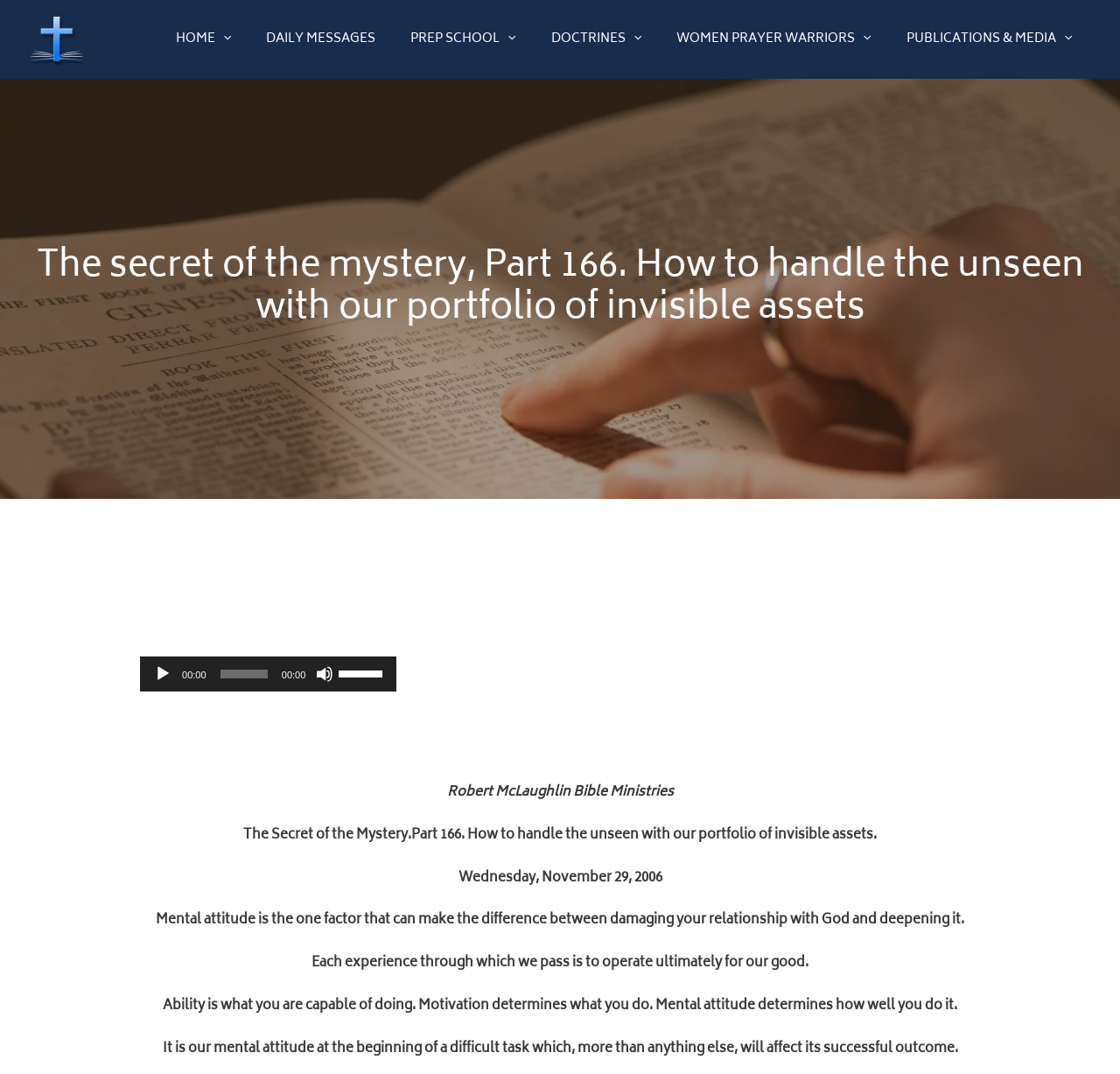Describe all visible elements and their arrangement on the webpage.

The webpage is about a sermon titled "The Secret of the Mystery, Part 166. How to handle the unseen with our portfolio of invisible assets" by Robert McLaughlin Bible Ministries. At the top left corner, there is a link to the ministry's website, accompanied by a small image of the ministry's logo. 

Below the title, there is a navigation menu with seven links: "HOME", "DAILY MESSAGES", "PREP SCHOOL", "DOCTRINES", "WOMEN PRAYER WARRIORS", and "PUBLICATIONS & MEDIA". Each link has a small icon next to it. 

The main content of the page is an audio player, which allows users to play, pause, and control the volume of the sermon. The audio player is accompanied by a timer and a slider to control the playback time. 

Below the audio player, there are five paragraphs of text. The first paragraph mentions the title of the sermon and the speaker. The second paragraph provides the date of the sermon, which is Wednesday, November 29, 2006. The remaining three paragraphs contain quotes or excerpts from the sermon, discussing the importance of mental attitude in one's relationship with God and in overcoming challenges. 

At the top of the page, there is a large background image that spans the entire width of the page.